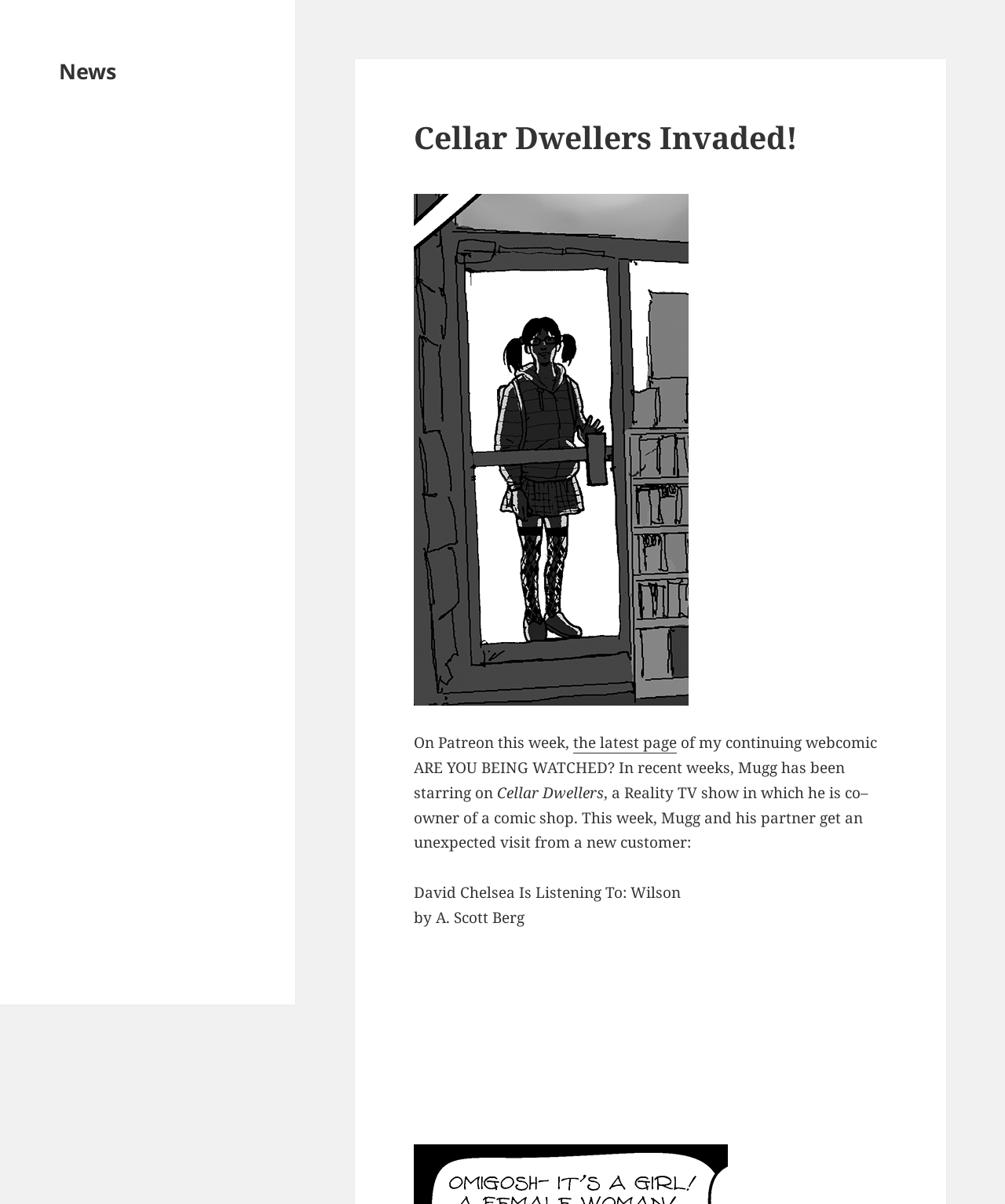Answer the question with a single word or phrase: 
Who is the author of the book mentioned?

A. Scott Berg